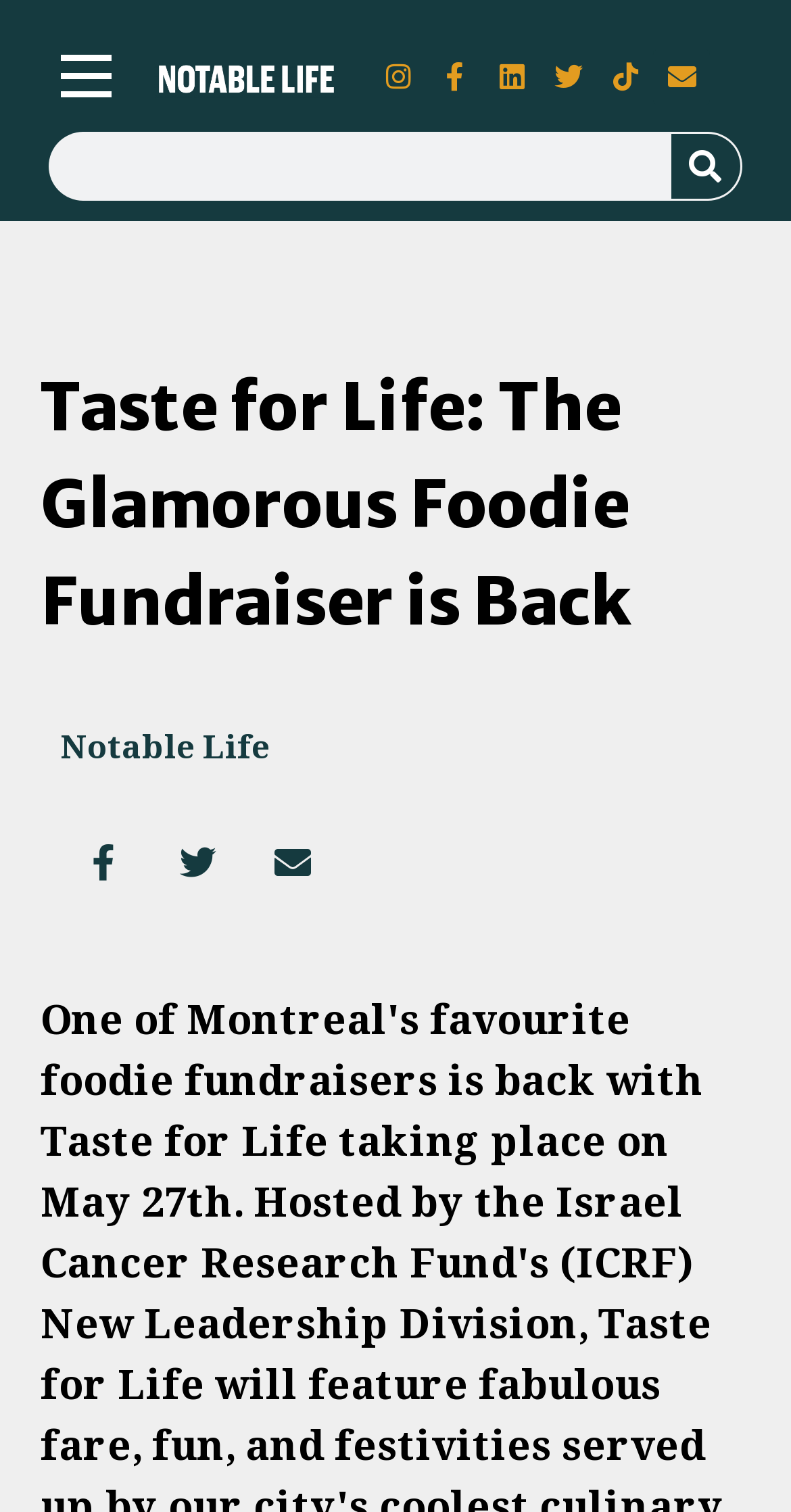Determine the bounding box coordinates for the area that should be clicked to carry out the following instruction: "Learn about 'What is Tower Renewal?'".

None